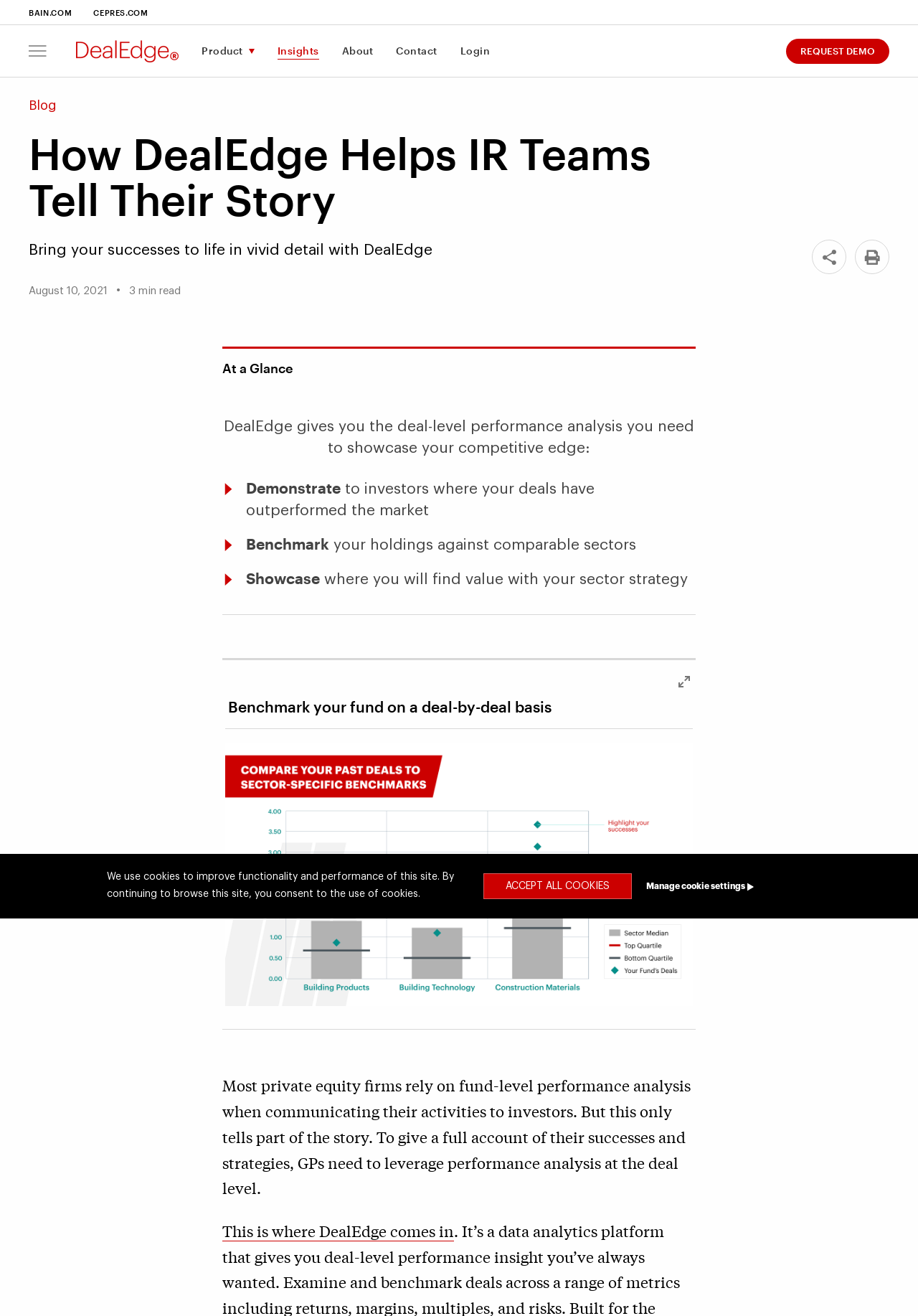Please analyze the image and give a detailed answer to the question:
What is the purpose of DealEdge?

Based on the webpage content, DealEdge is a tool that helps IR teams tell their story by providing deal-level performance analysis. It enables users to demonstrate their competitive edge to investors, benchmark their holdings against comparable sectors, and showcase their sector strategy.